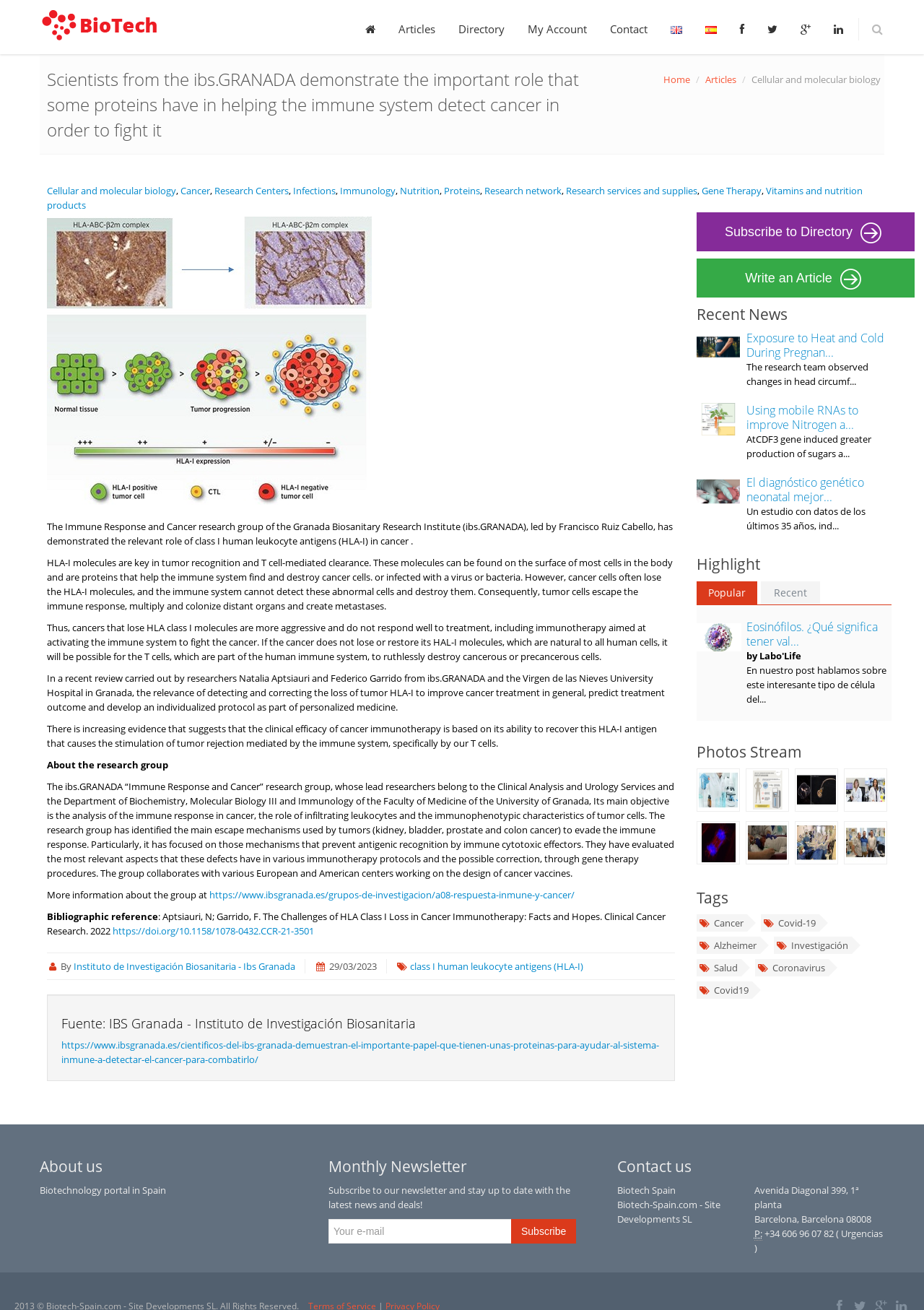Give a one-word or one-phrase response to the question: 
What is the name of the protein that helps the immune system detect cancer?

Class I human leukocyte antigens (HLA-I)